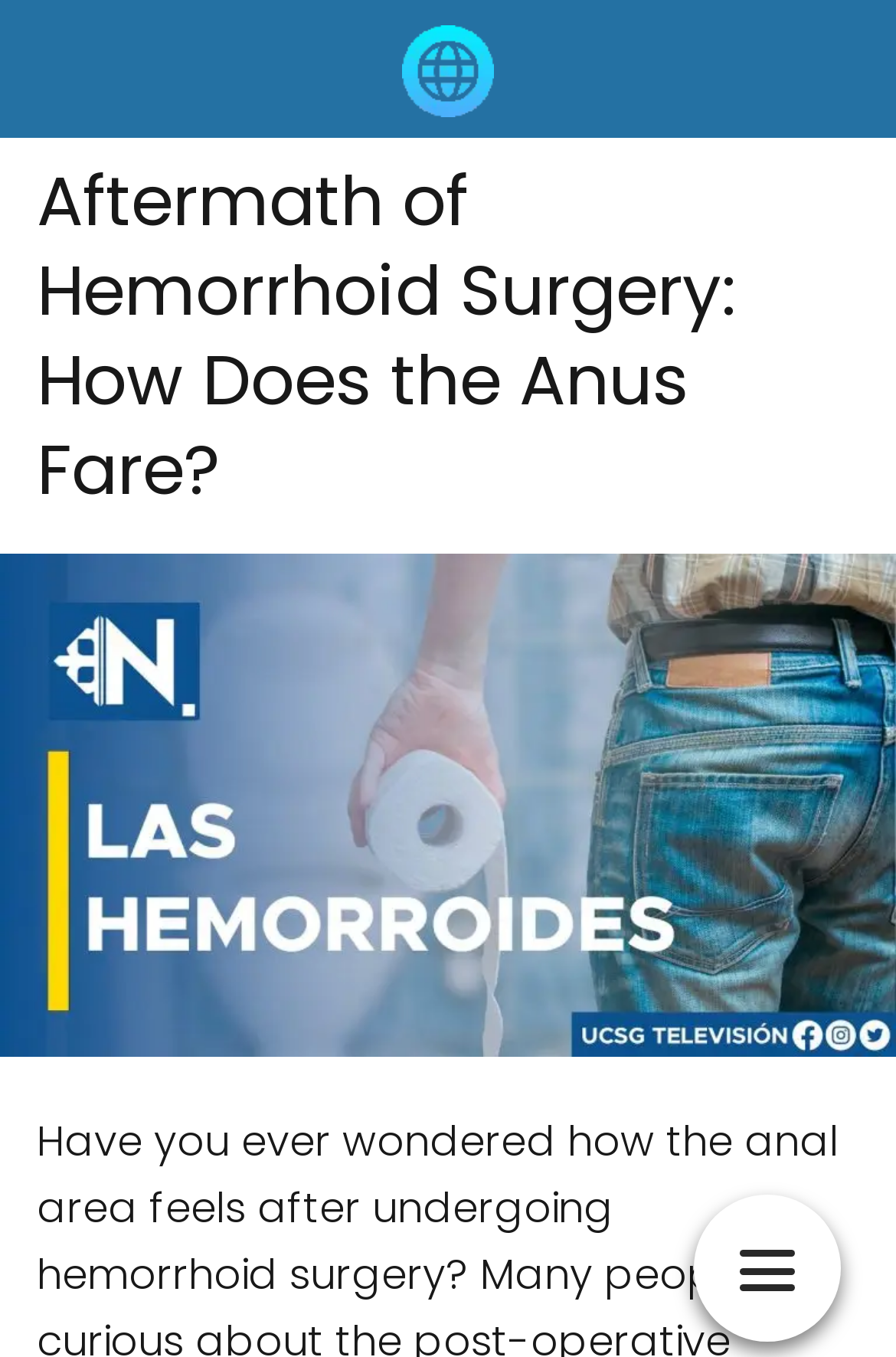Please identify the primary heading of the webpage and give its text content.

Aftermath of Hemorrhoid Surgery: How Does the Anus Fare?